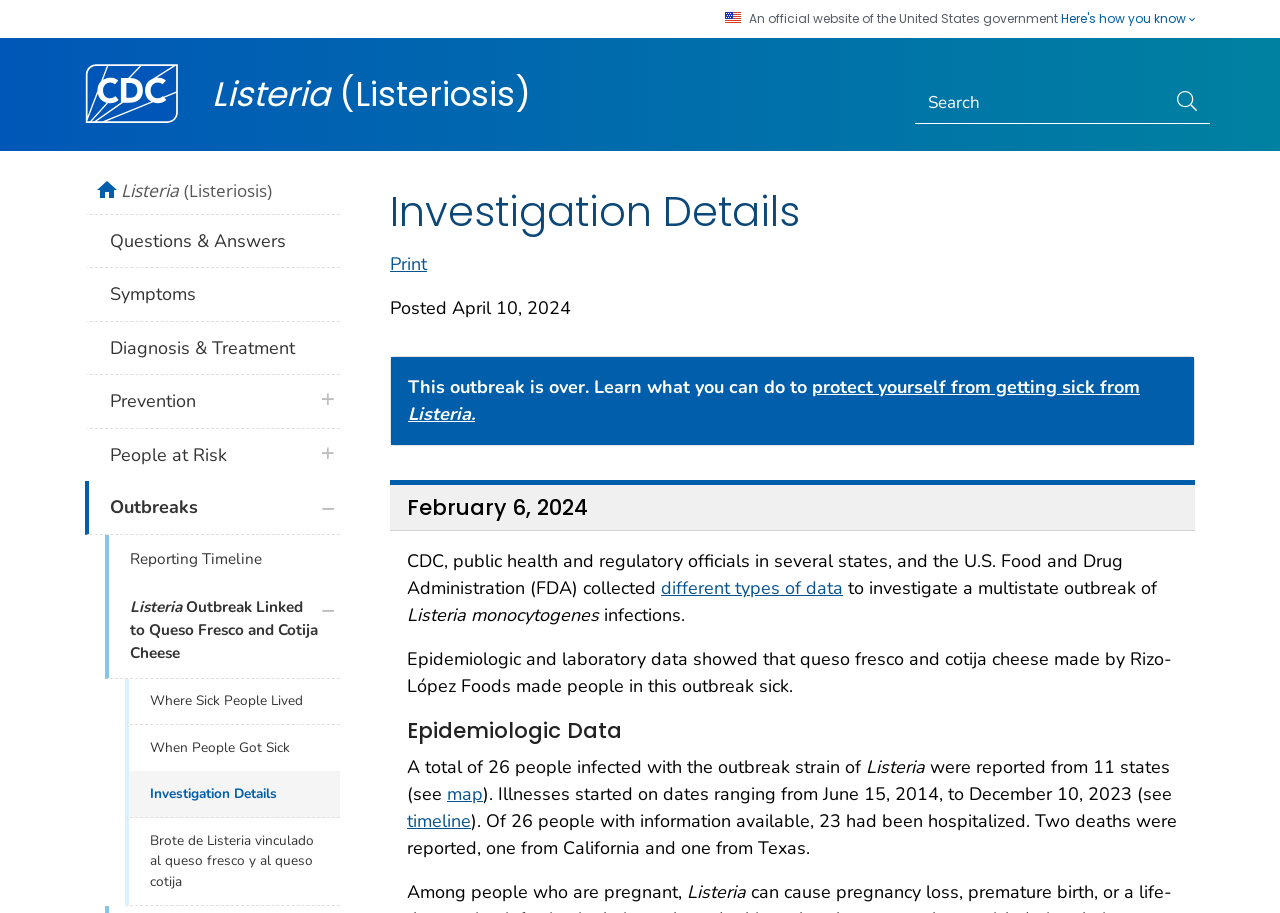Locate the bounding box coordinates of the element you need to click to accomplish the task described by this instruction: "Click on CDC Logo".

[0.066, 0.07, 0.139, 0.136]